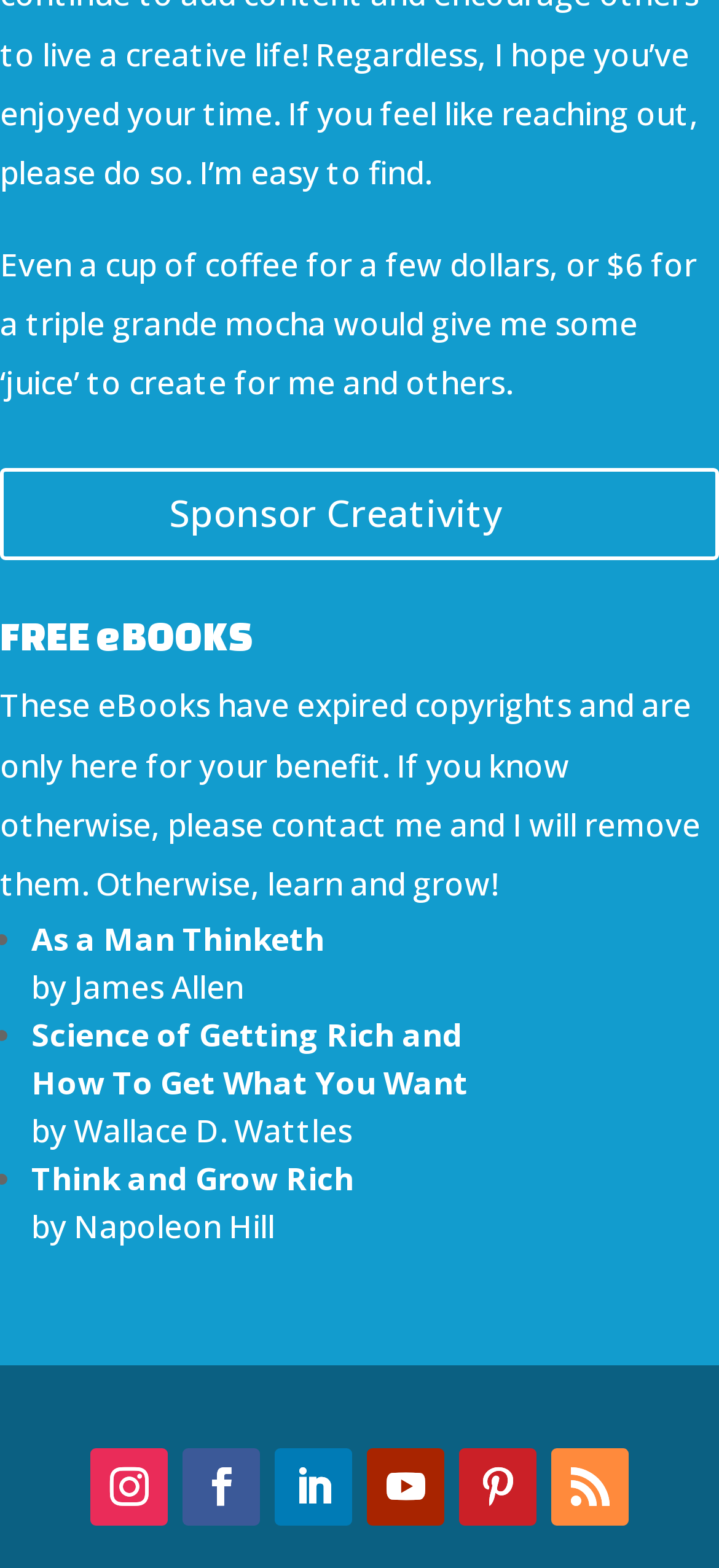Please provide a comprehensive answer to the question based on the screenshot: What is the position of the 'Sponsor Creativity E' link?

The 'Sponsor Creativity E' link has a bounding box coordinate of [0.0, 0.299, 1.0, 0.358], which is above the 'FREE eBOOKS' heading with a bounding box coordinate of [0.0, 0.393, 1.0, 0.432], indicating that the 'Sponsor Creativity E' link is positioned above the 'FREE eBOOKS' heading.